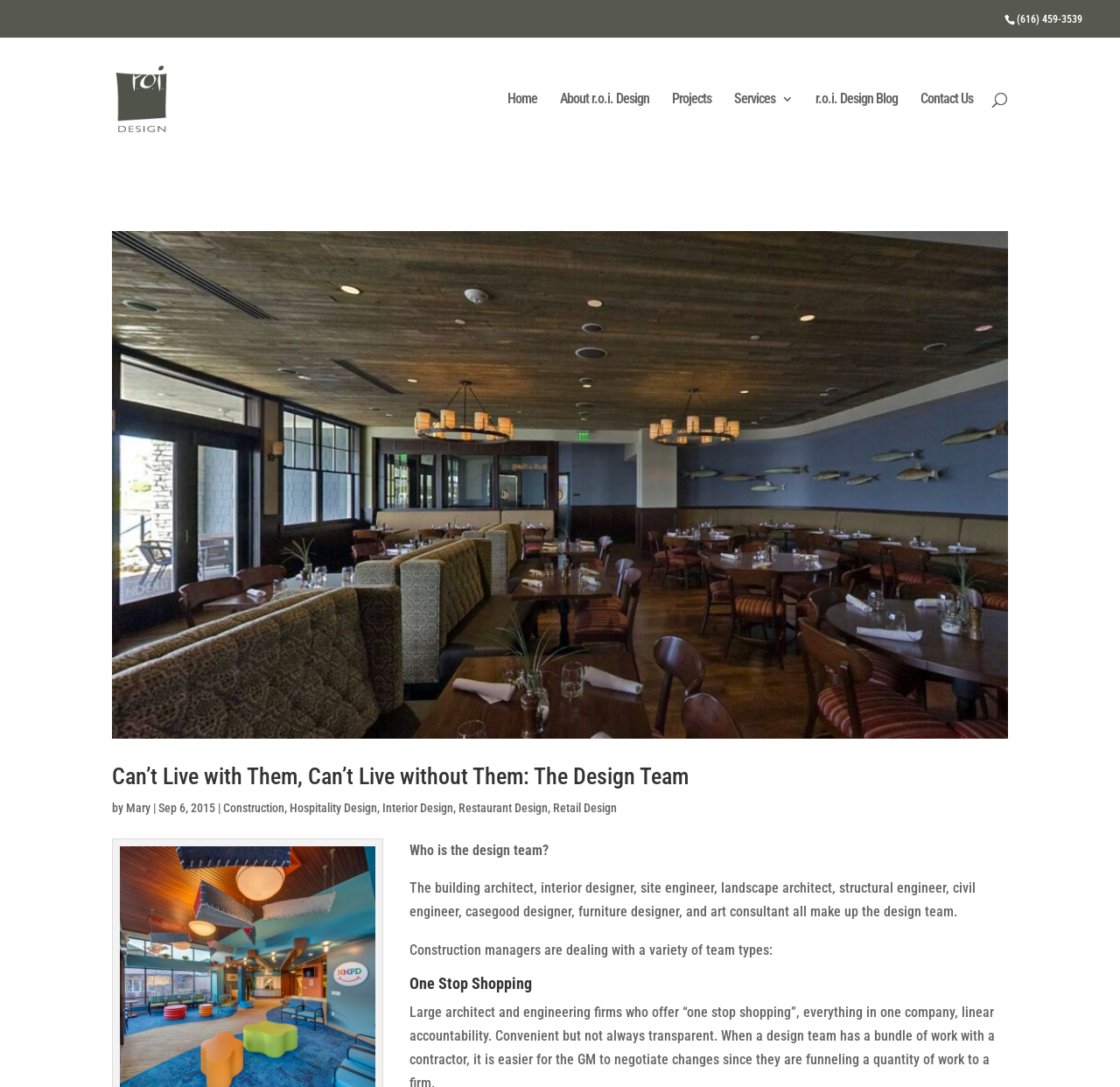Find the bounding box coordinates of the clickable area that will achieve the following instruction: "go to the Home page".

[0.453, 0.085, 0.48, 0.147]